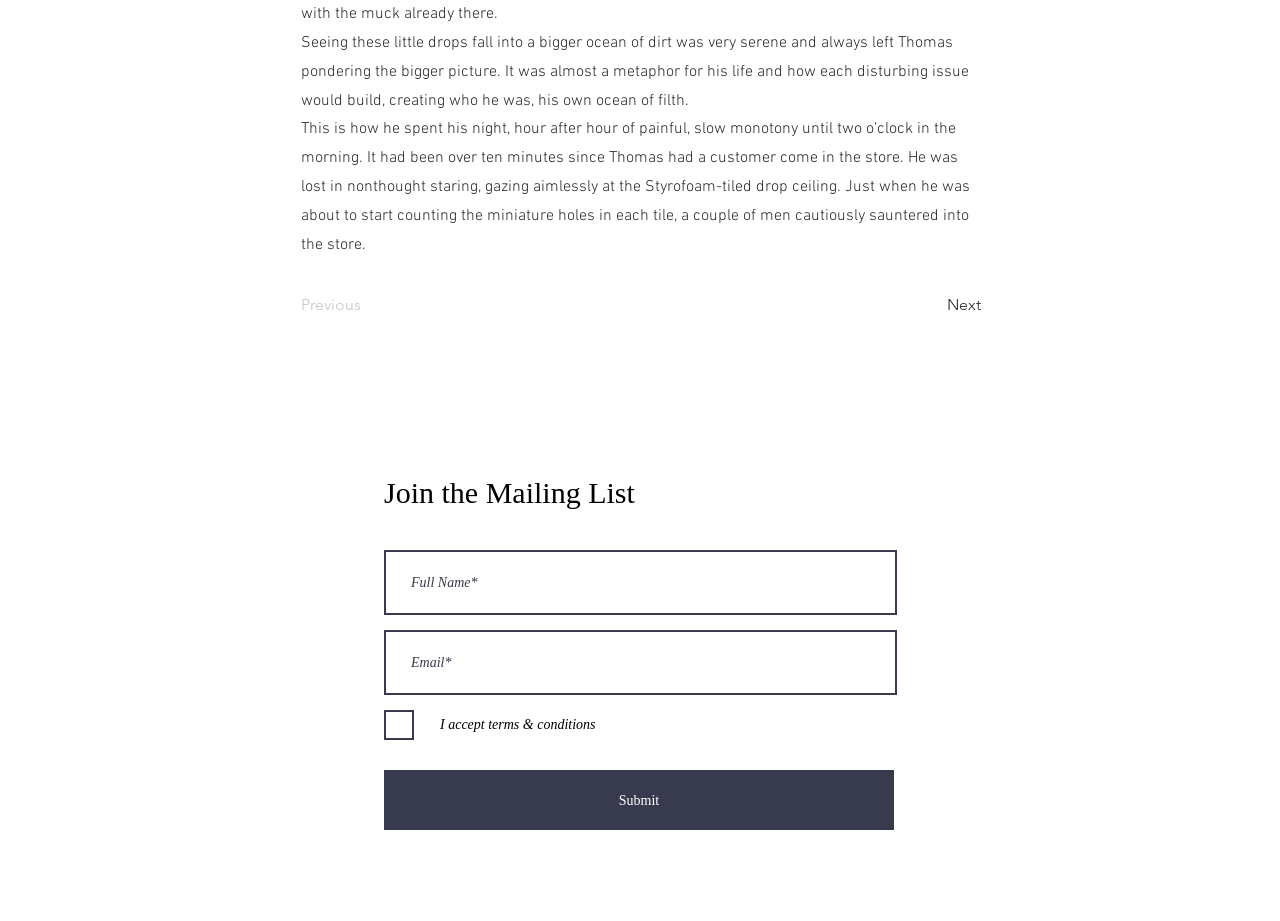Extract the bounding box coordinates for the described element: "INFO@AMI-II.COM". The coordinates should be represented as four float numbers between 0 and 1: [left, top, right, bottom].

None